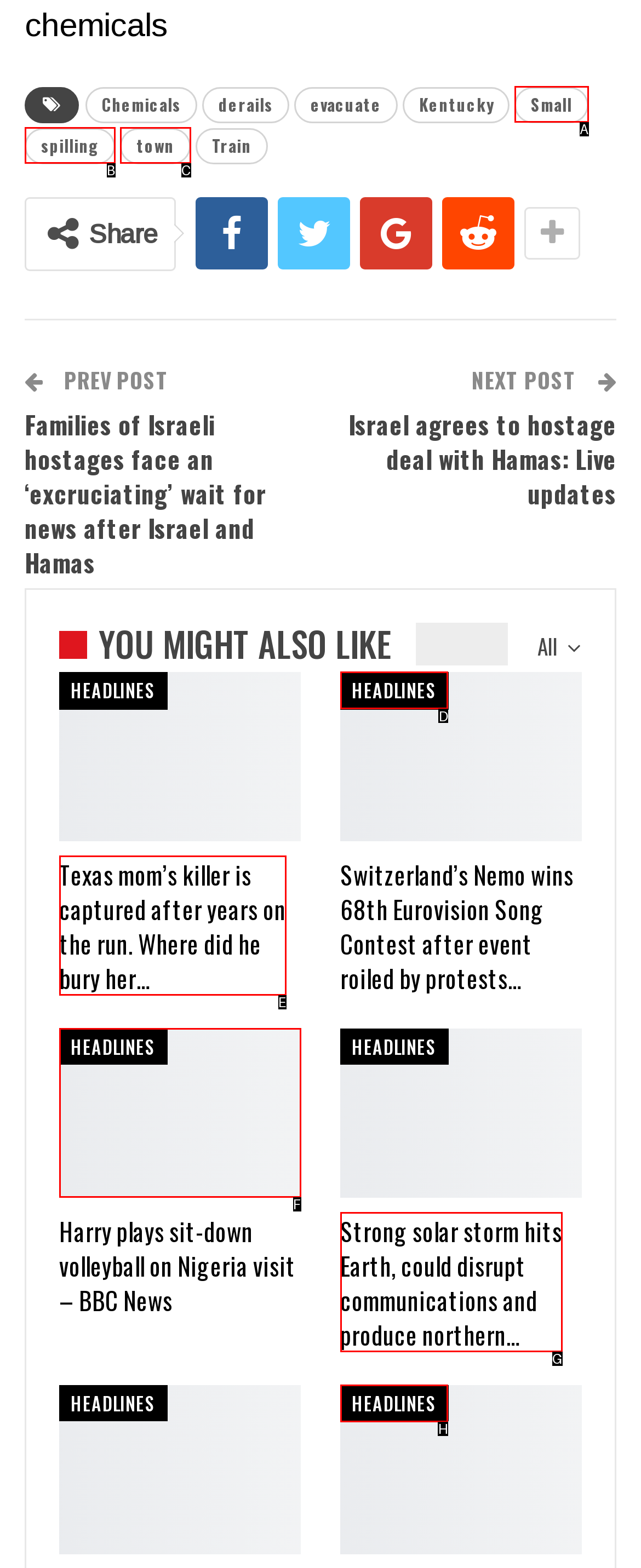Match the following description to the correct HTML element: spilling Indicate your choice by providing the letter.

B